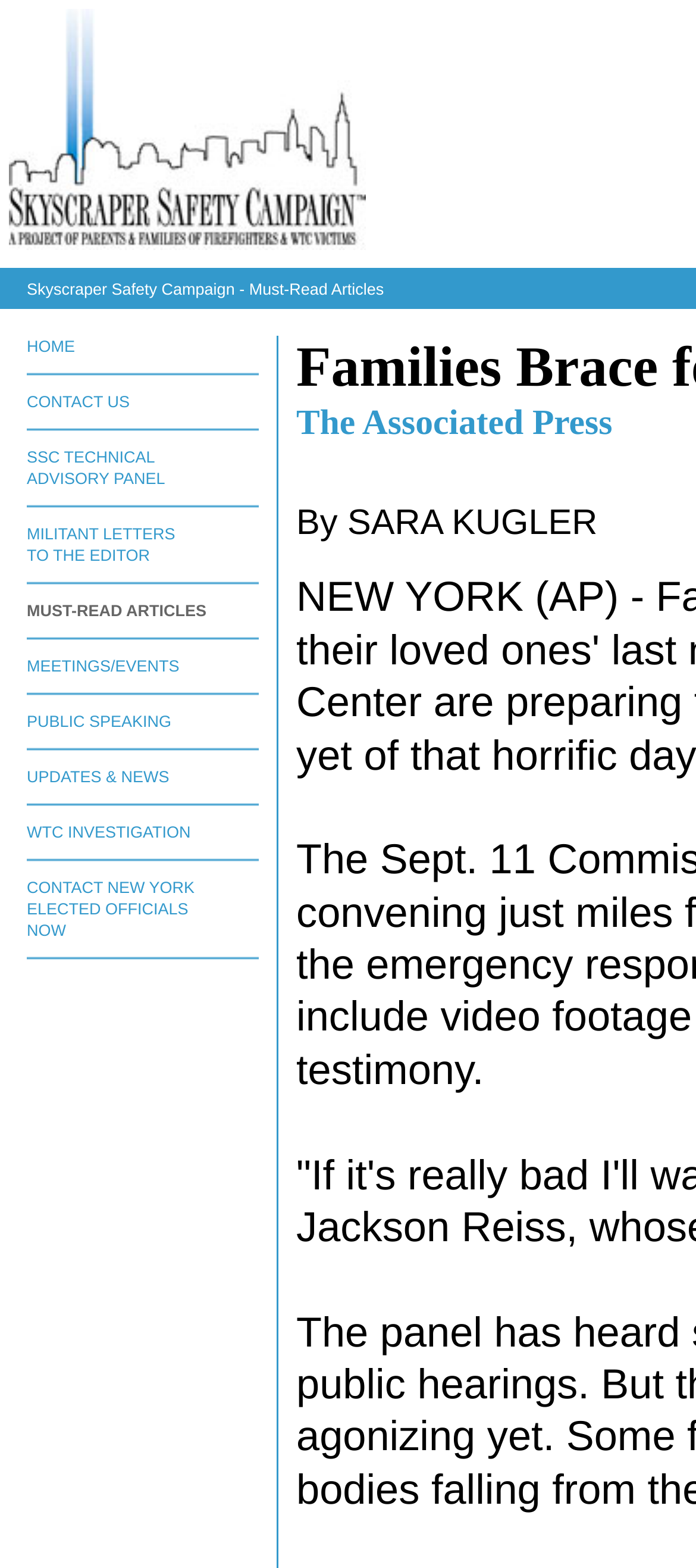Please answer the following question using a single word or phrase: 
What is the last link on the webpage?

CONTACT NEW YORK ELECTED OFFICIALS NOW